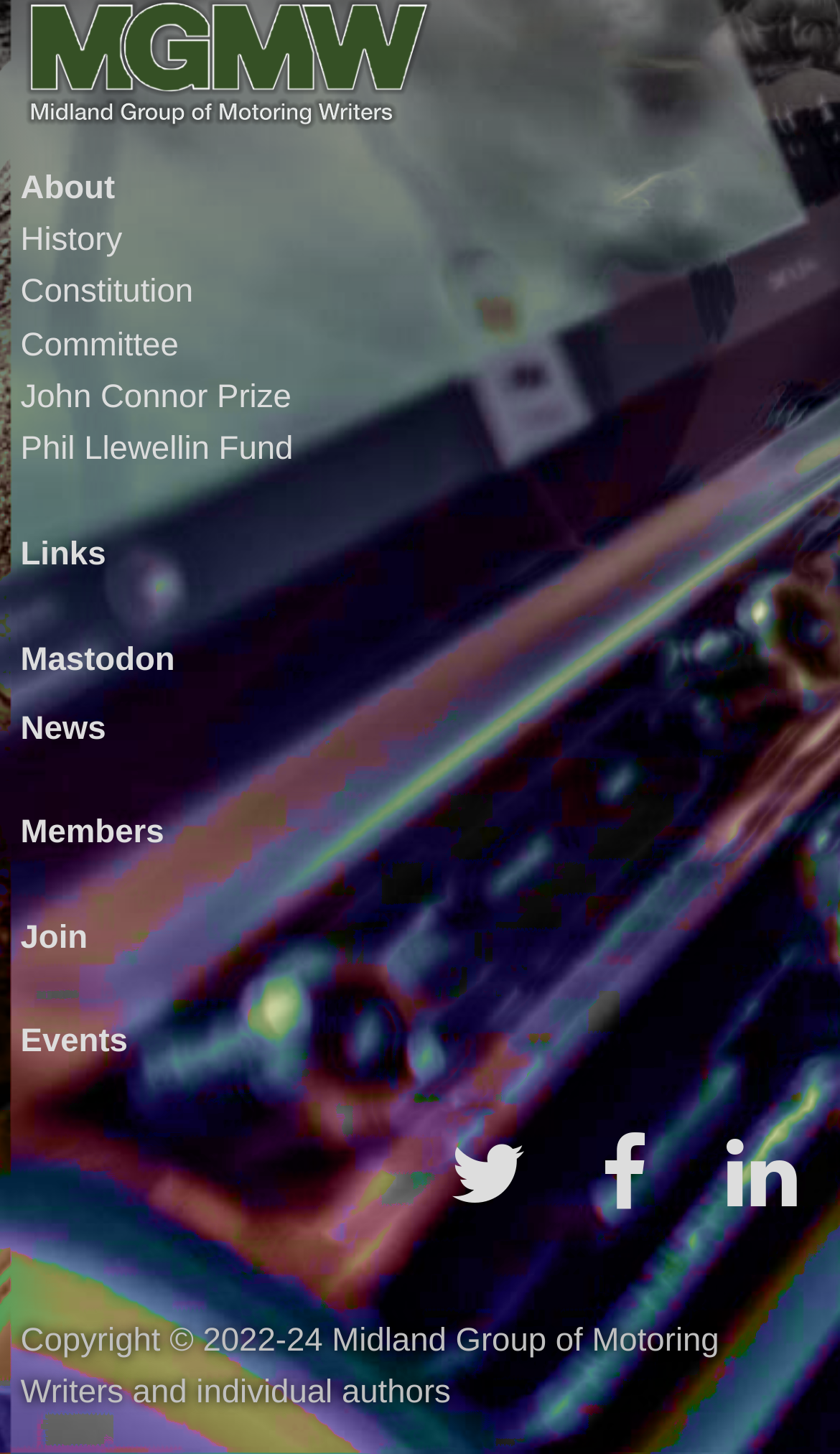Identify the bounding box coordinates of the HTML element based on this description: "History".

[0.024, 0.153, 0.146, 0.178]